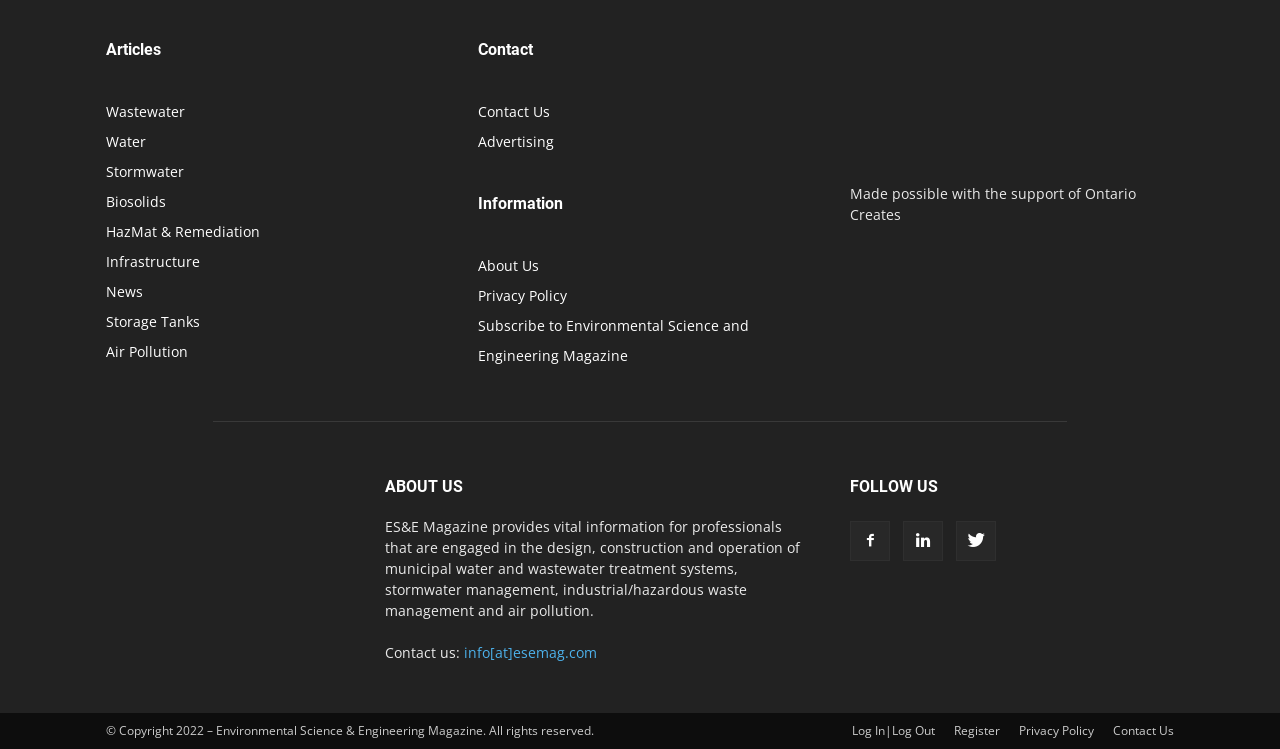Please specify the bounding box coordinates for the clickable region that will help you carry out the instruction: "Click on About Us".

[0.373, 0.342, 0.421, 0.367]